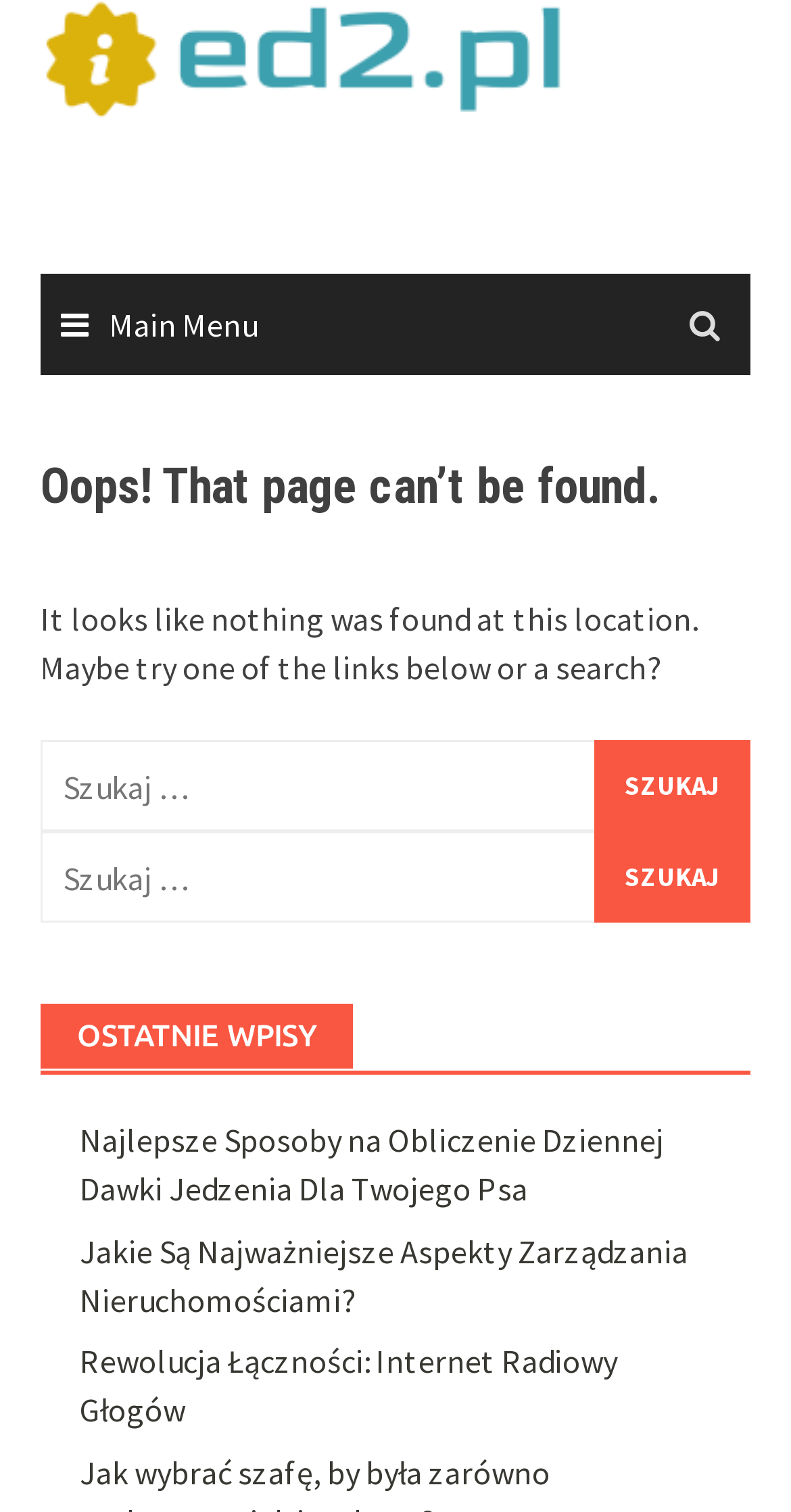Please identify the bounding box coordinates of the area that needs to be clicked to follow this instruction: "search for something".

[0.051, 0.49, 0.949, 0.55]